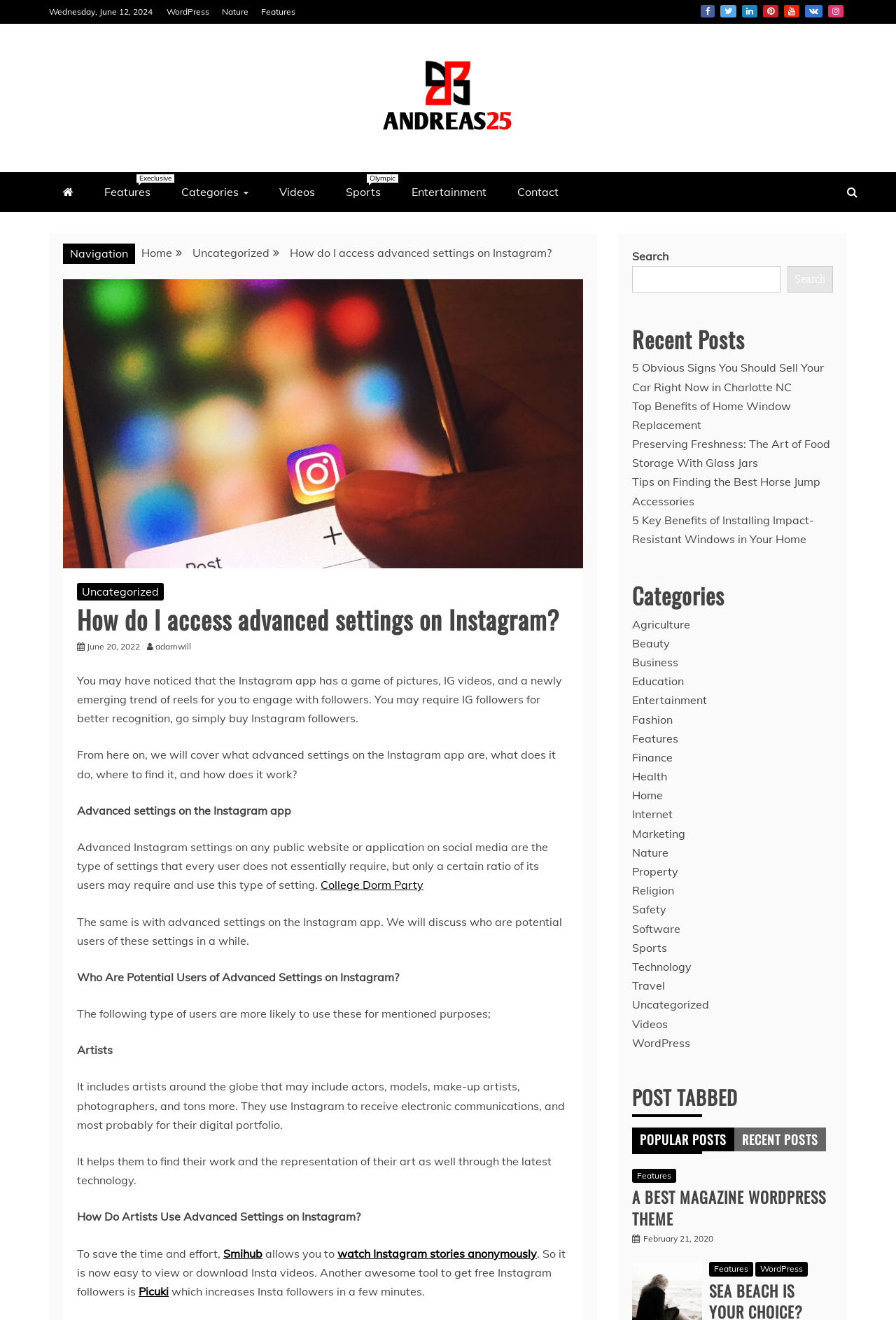Specify the bounding box coordinates for the region that must be clicked to perform the given instruction: "Click on the 'Categories' link".

[0.705, 0.437, 0.93, 0.466]